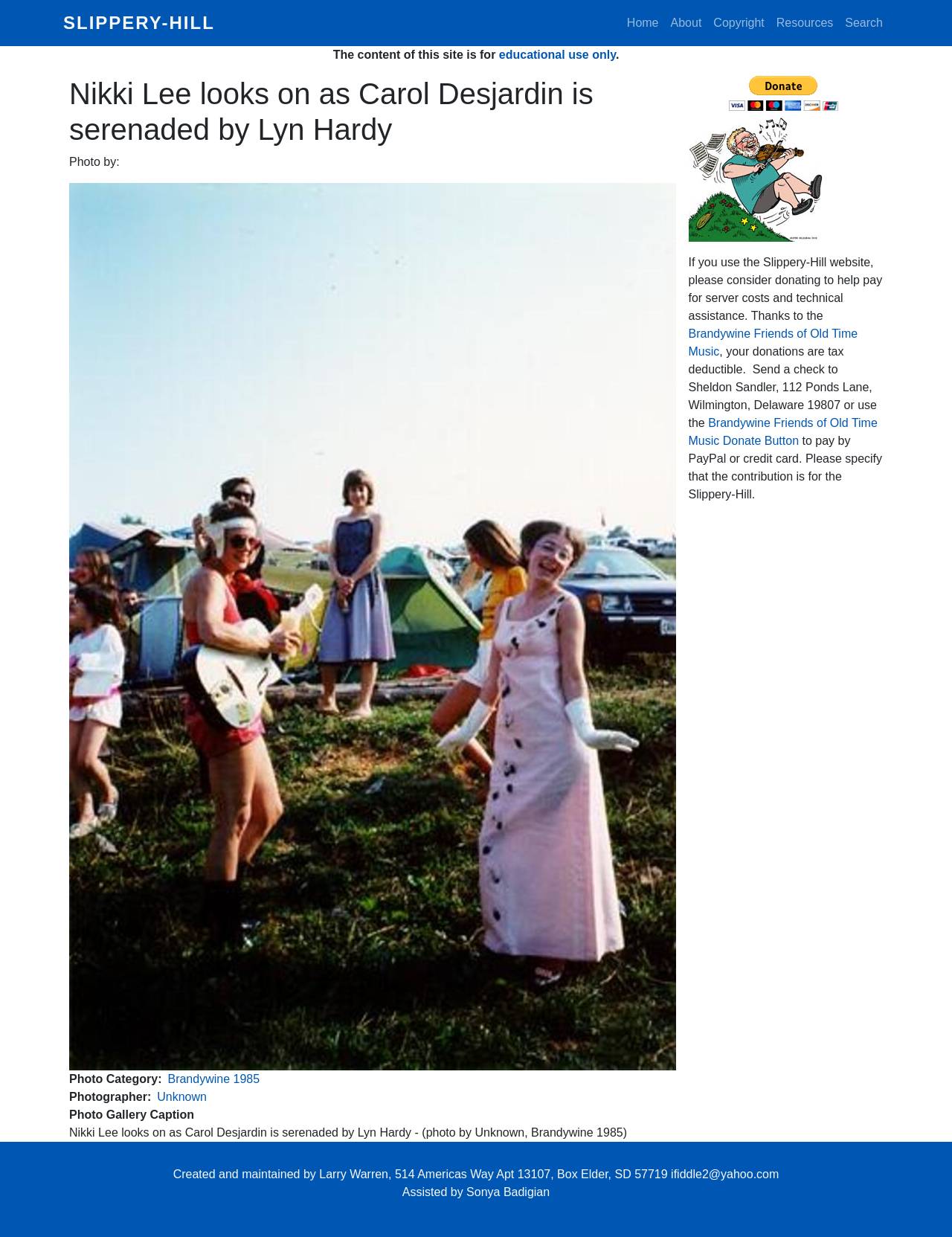How can users support the Slippery-Hill website?
Please utilize the information in the image to give a detailed response to the question.

Users can support the Slippery-Hill website by donating via PayPal or credit card, as indicated by the 'Donate' button and the accompanying text, which also mentions that donations are tax-deductible.